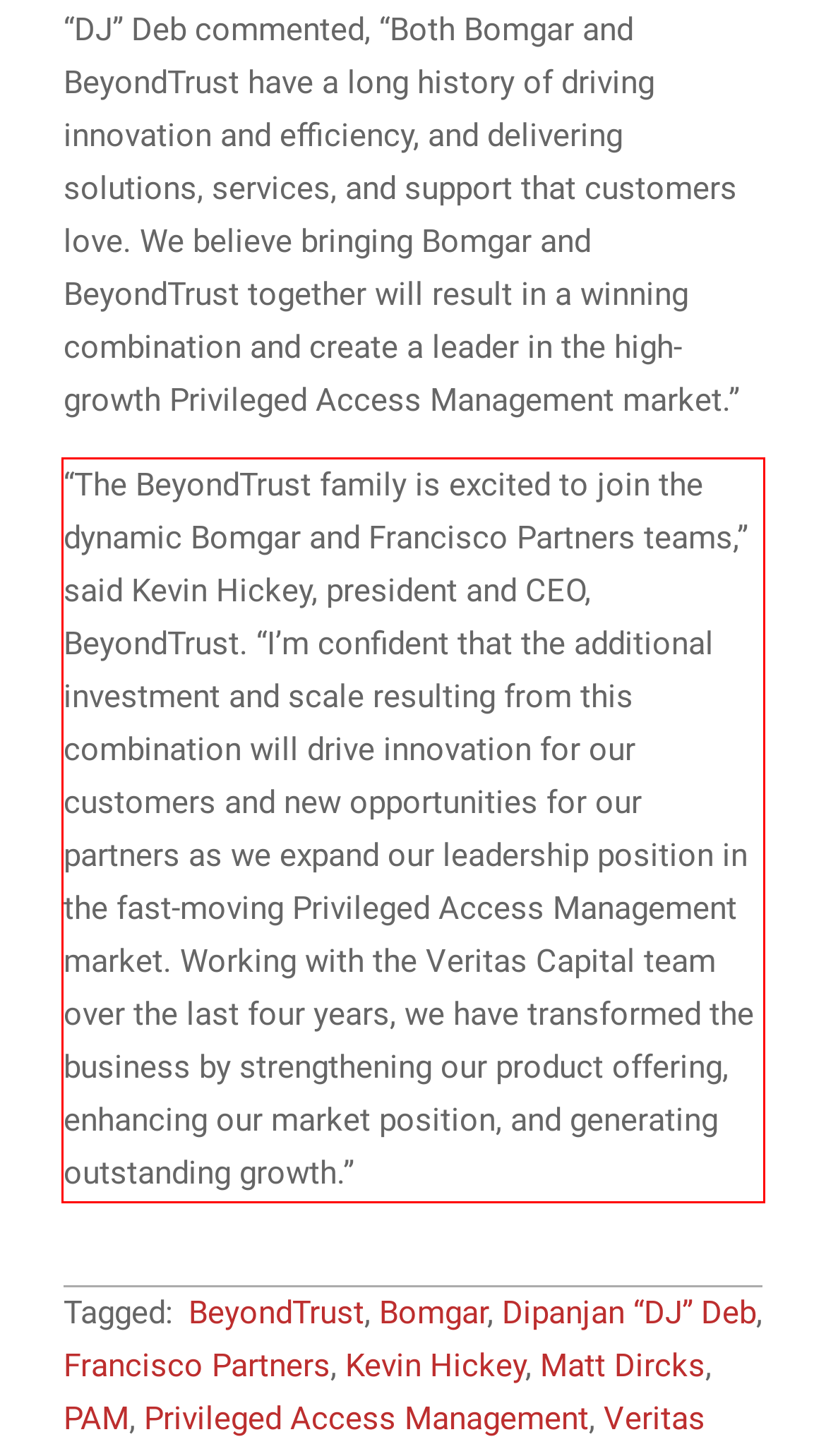You are provided with a webpage screenshot that includes a red rectangle bounding box. Extract the text content from within the bounding box using OCR.

“The BeyondTrust family is excited to join the dynamic Bomgar and Francisco Partners teams,” said Kevin Hickey, president and CEO, BeyondTrust. “I’m confident that the additional investment and scale resulting from this combination will drive innovation for our customers and new opportunities for our partners as we expand our leadership position in the fast-moving Privileged Access Management market. Working with the Veritas Capital team over the last four years, we have transformed the business by strengthening our product offering, enhancing our market position, and generating outstanding growth.”